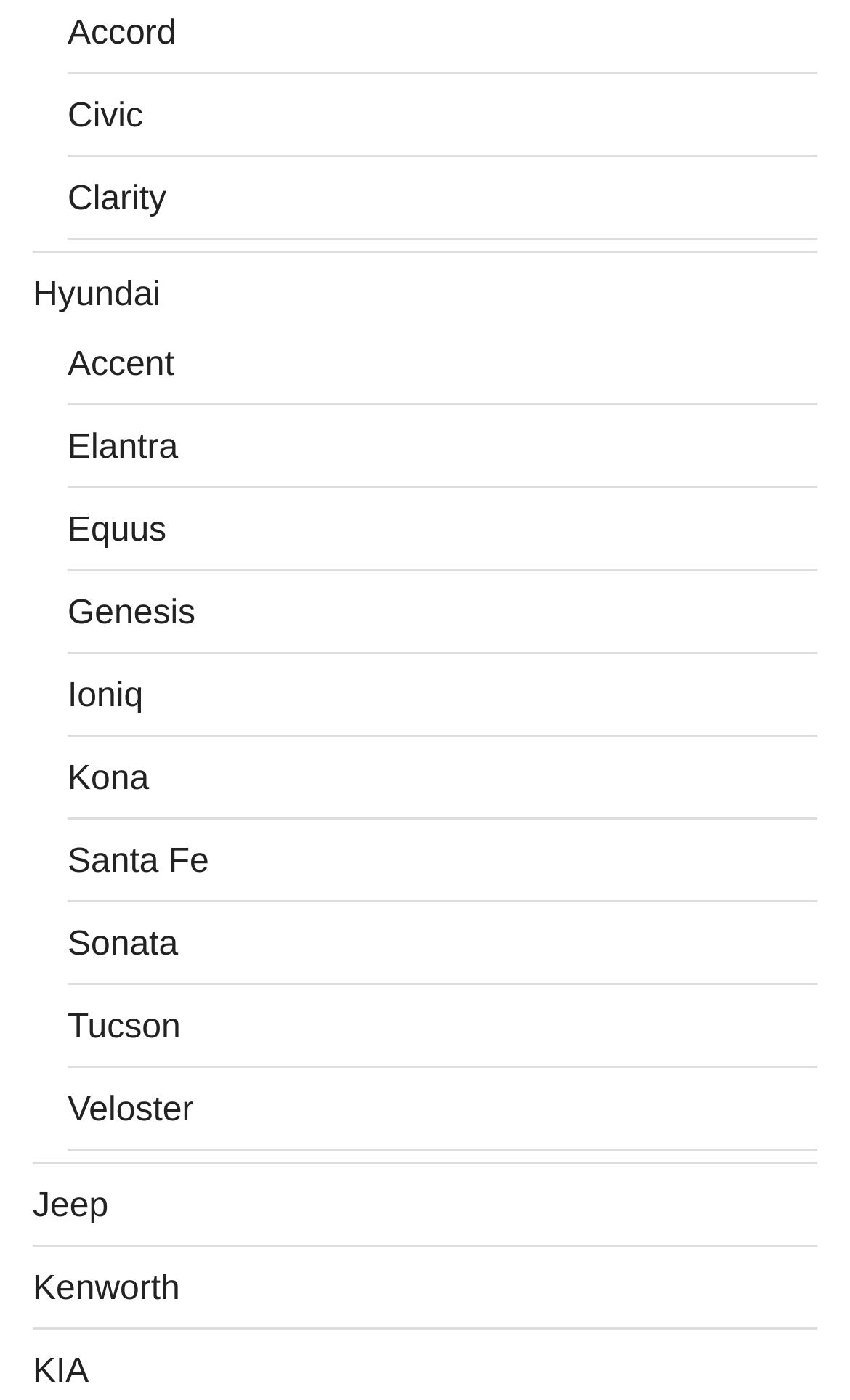Please specify the bounding box coordinates of the clickable section necessary to execute the following command: "Click on Accord".

[0.079, 0.01, 0.207, 0.037]